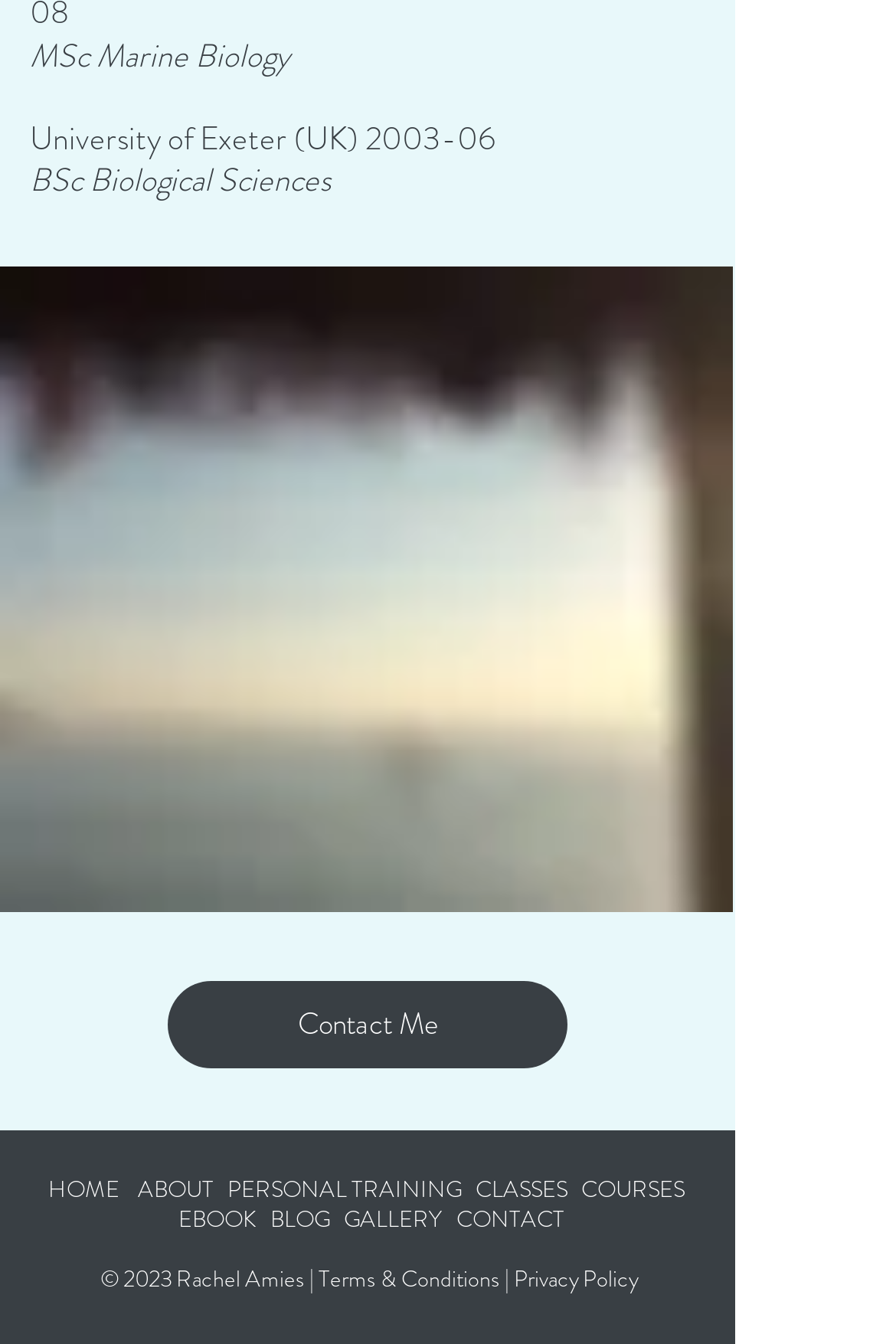Please provide a comprehensive response to the question based on the details in the image: What is the university attended by the personal trainer?

The university attended by the personal trainer can be found in the 'University of Exeter (UK) 2003-06' text which is located at the top of the webpage, indicating that Rachel Amies attended the University of Exeter in the UK from 2003 to 2006.